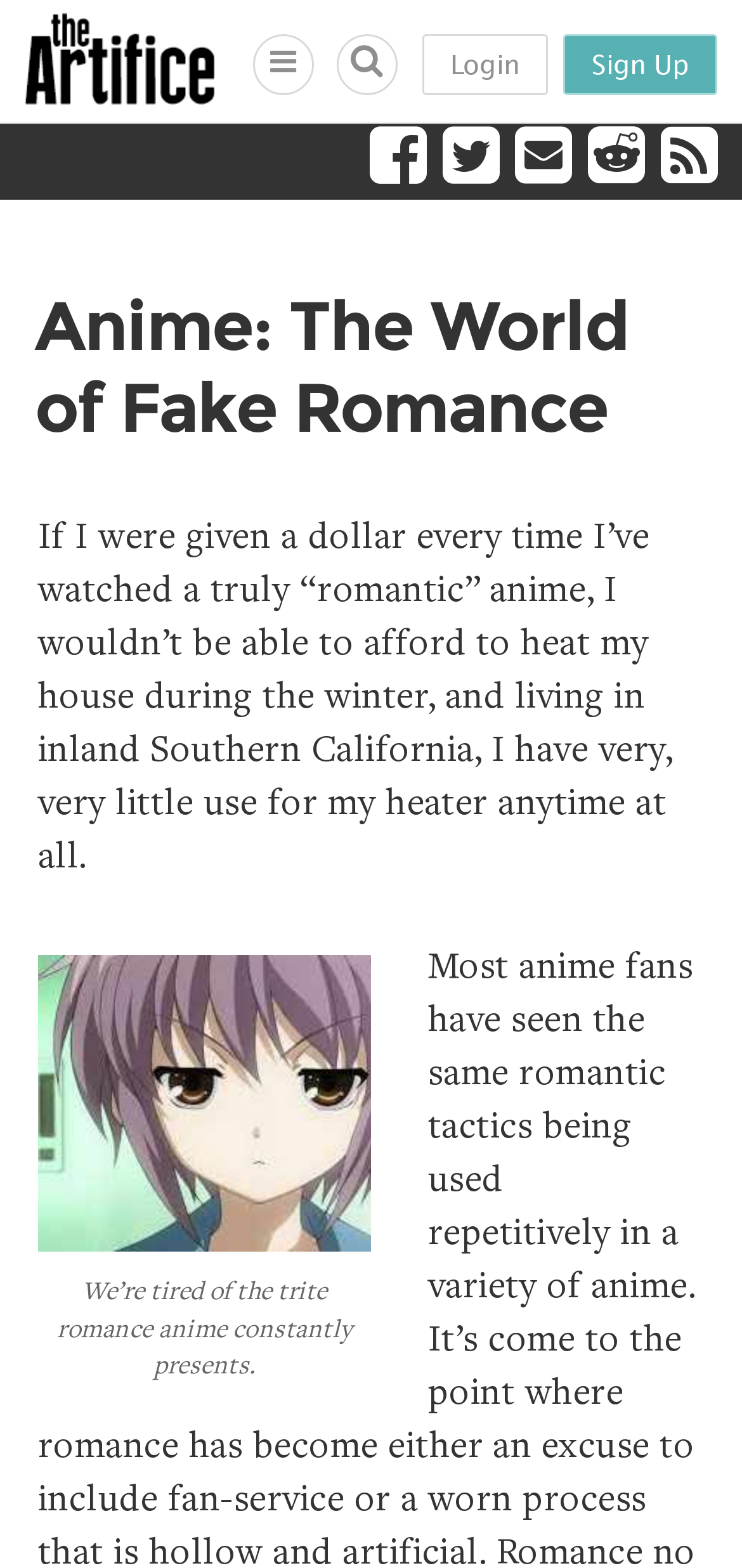What is the topic of the article?
Please use the image to provide an in-depth answer to the question.

The topic of the article can be inferred from the heading 'Anime: The World of Fake Romance' and the content of the article, which discusses the clichés of romance anime.